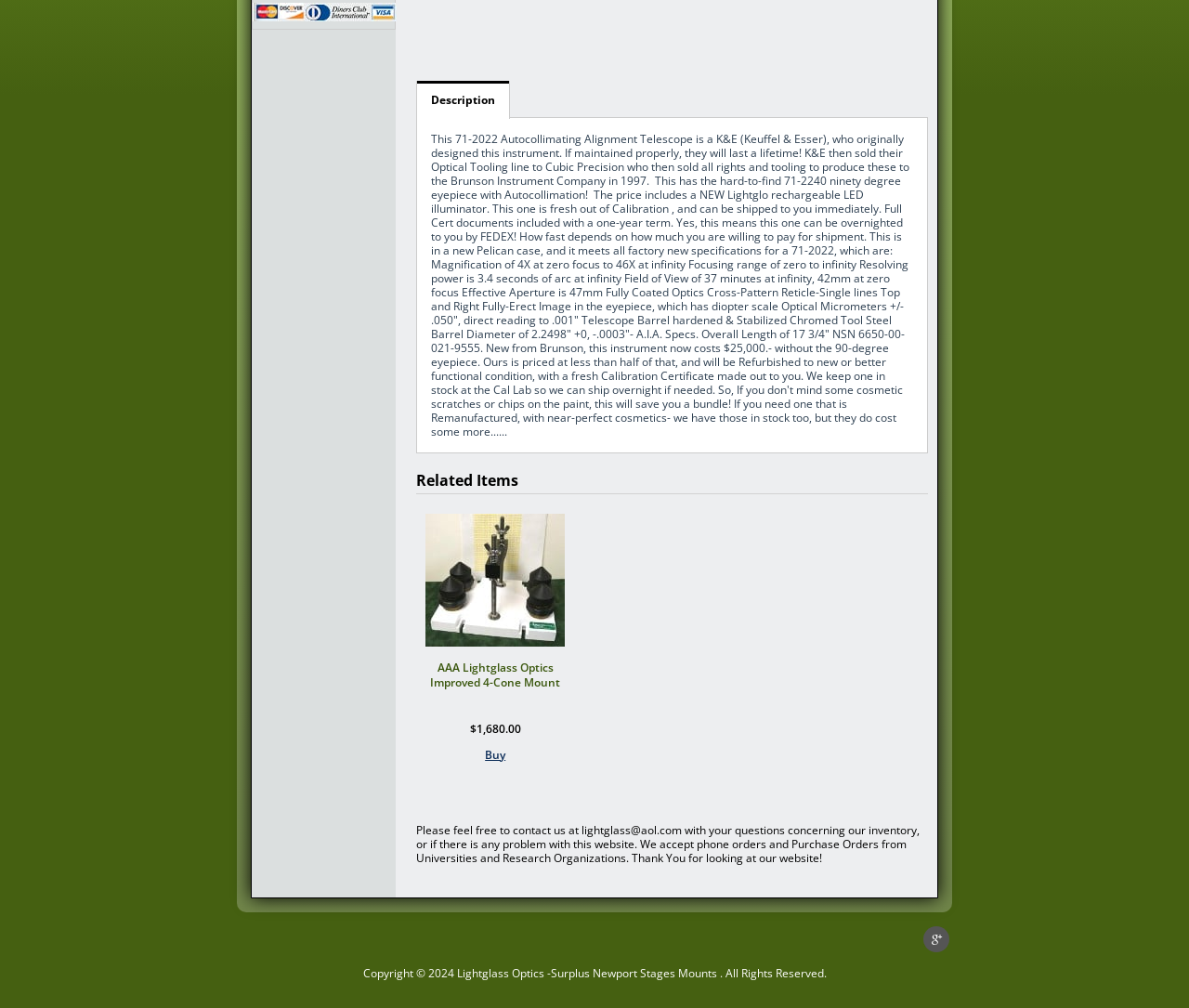Locate the bounding box for the described UI element: "Book Now". Ensure the coordinates are four float numbers between 0 and 1, formatted as [left, top, right, bottom].

None